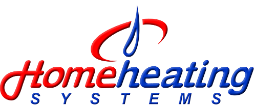Offer a thorough description of the image.

The image displays the logo of "Home Heating Systems," a company specializing in boiler servicing and heating solutions. The logo features the name "Home heating" in a bold combination of red and blue colors, with a stylized flame icon in the center. This branding represents the company’s commitment to providing reliable heating services, emphasizing their expertise in boiler maintenance and installation while appealing to a wide customer base. The logo is prominently placed to convey the company's identity and professionalism in the heating industry.